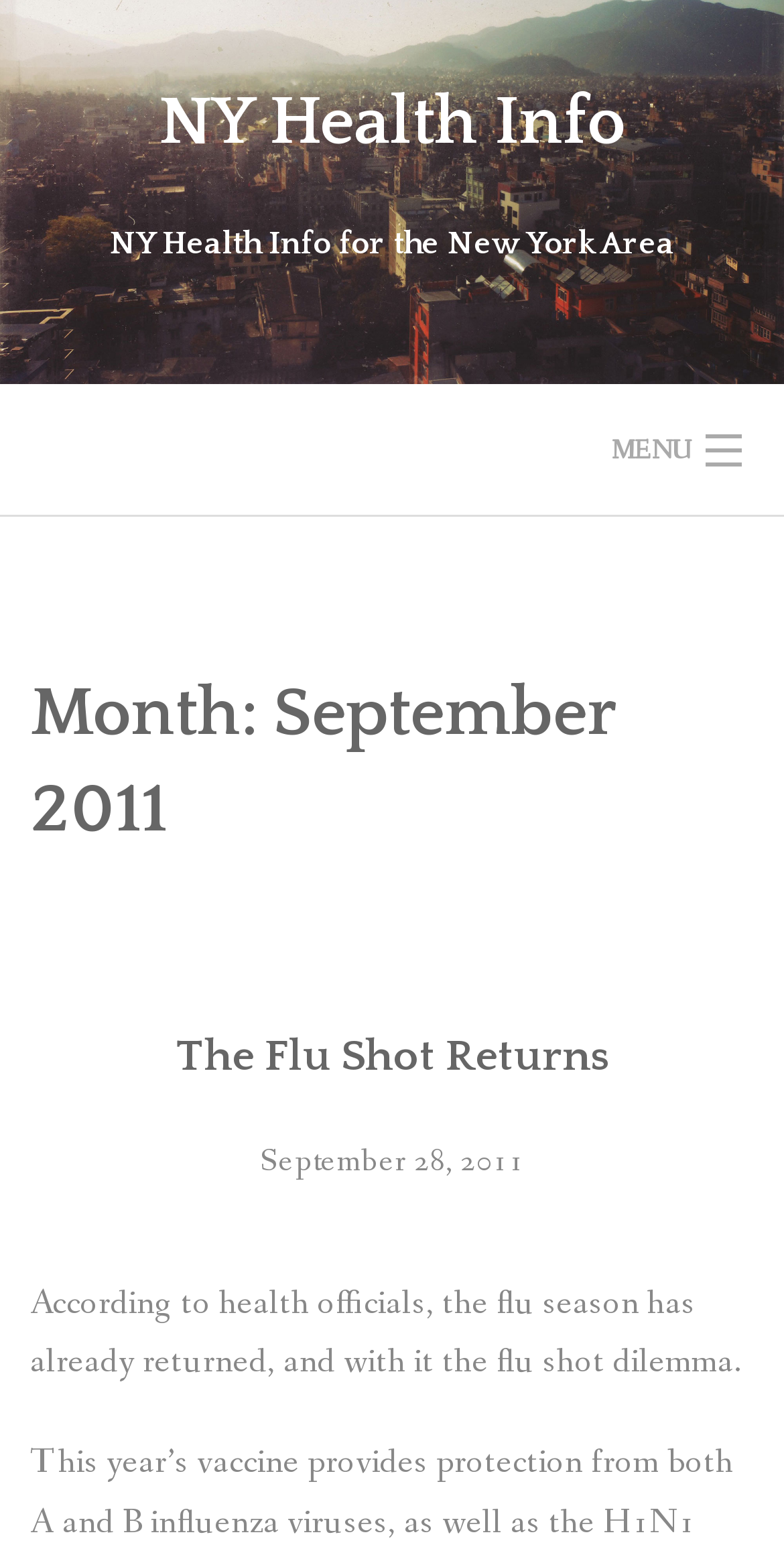Use a single word or phrase to answer this question: 
What is the title of the latest article?

The Flu Shot Returns